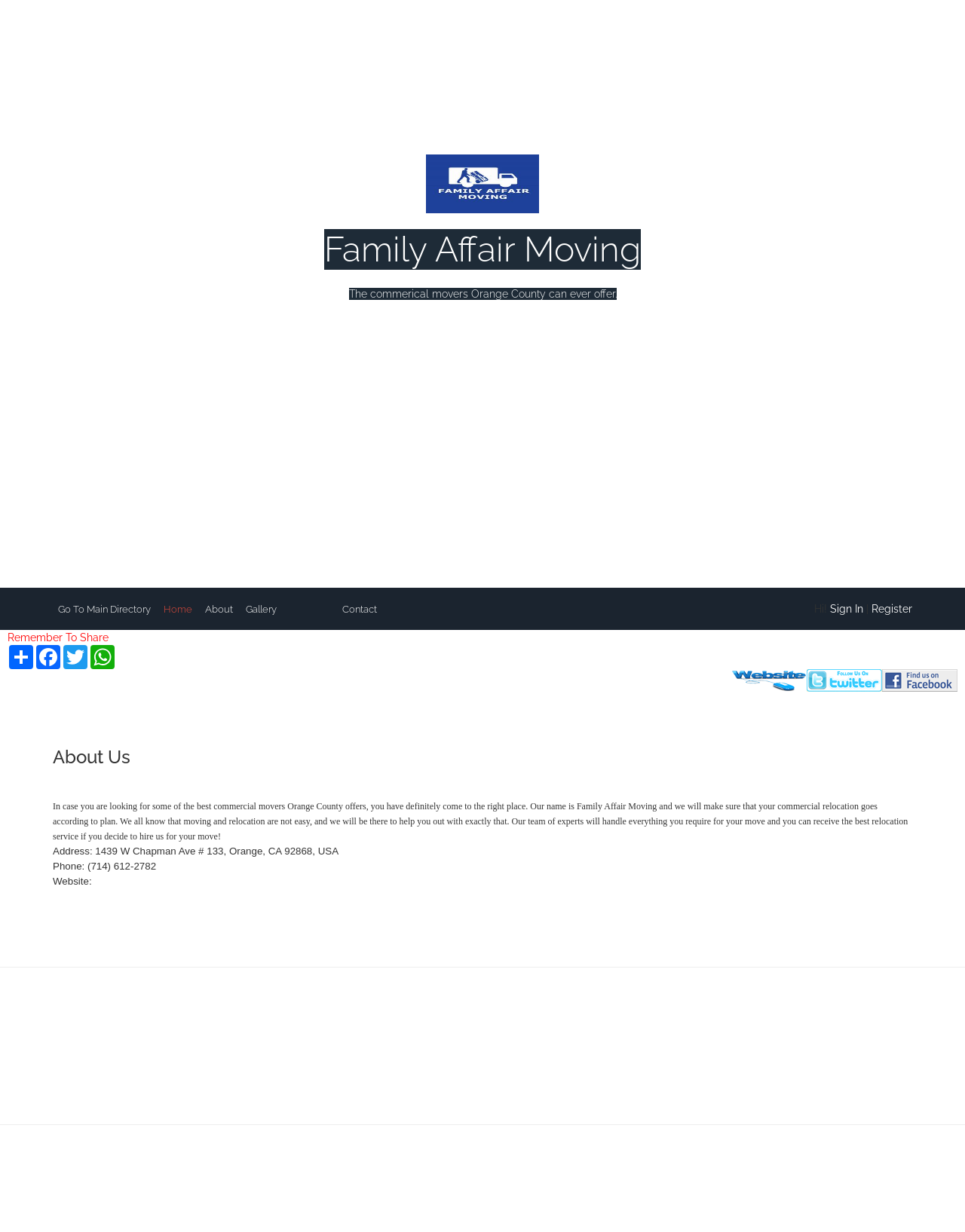Reply to the question with a single word or phrase:
What services does the company provide?

Commercial relocation